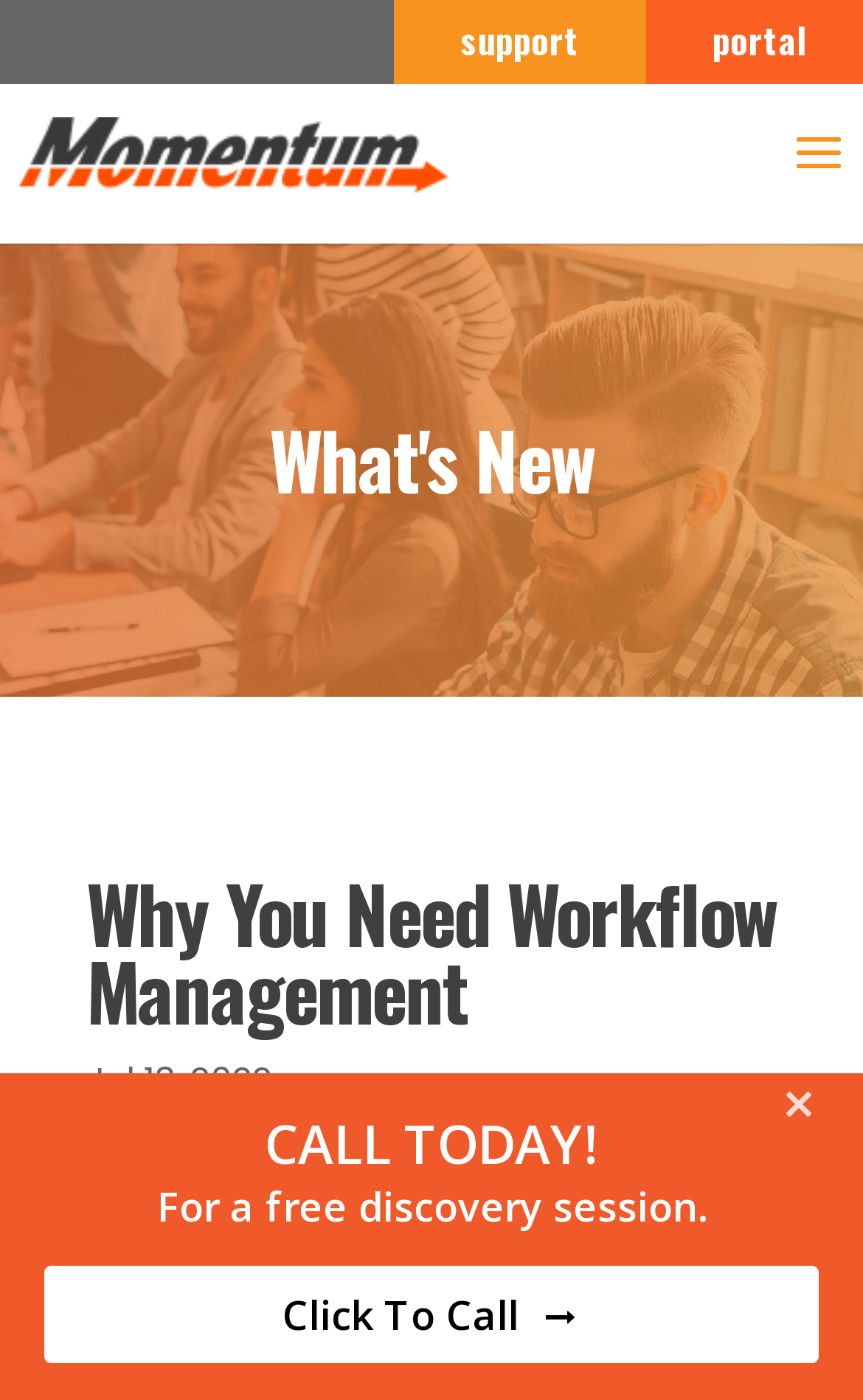What is the date mentioned on the webpage? From the image, respond with a single word or brief phrase.

Jul 13, 2022